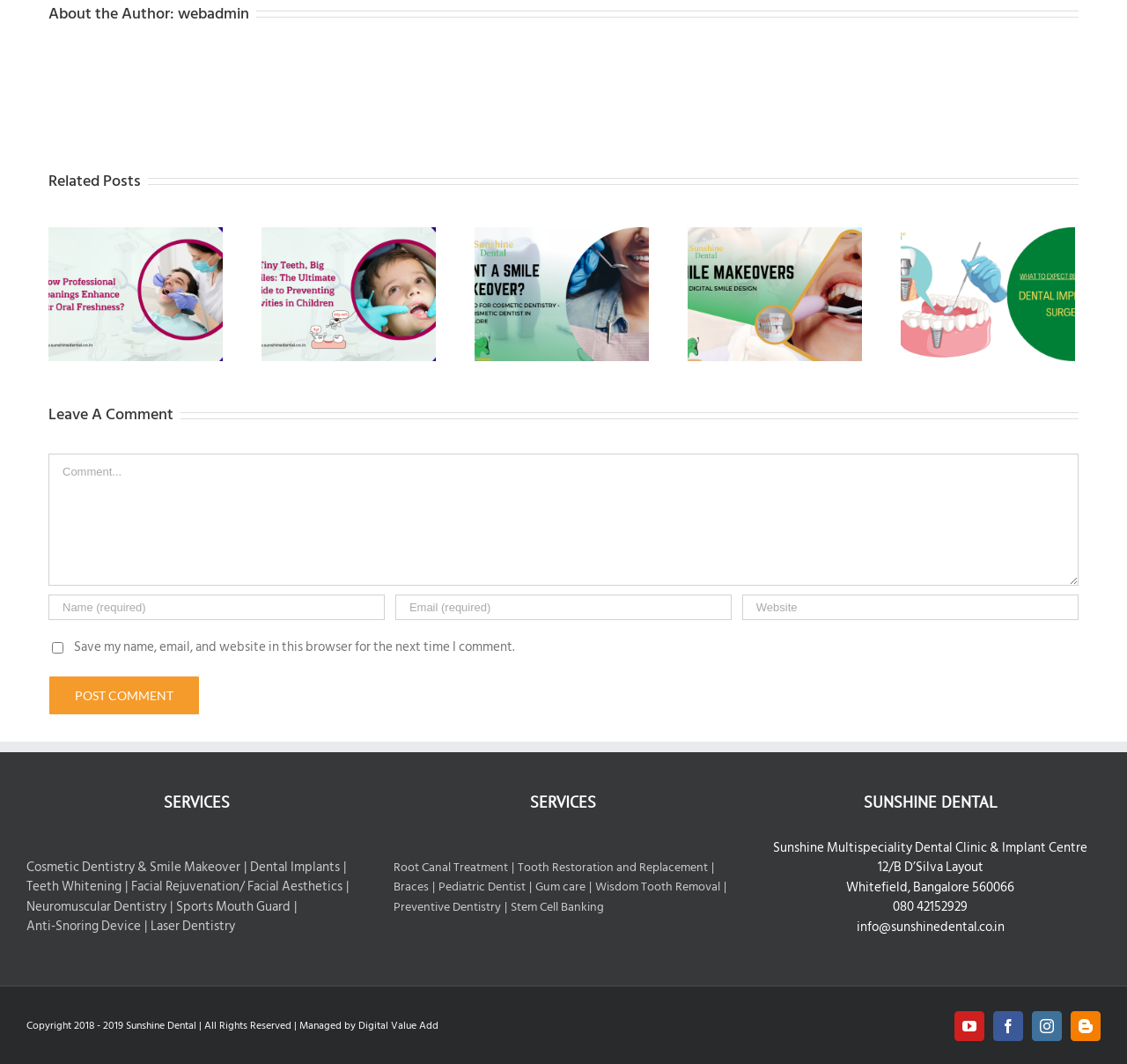Can you show the bounding box coordinates of the region to click on to complete the task described in the instruction: "Go to the Home page"?

None